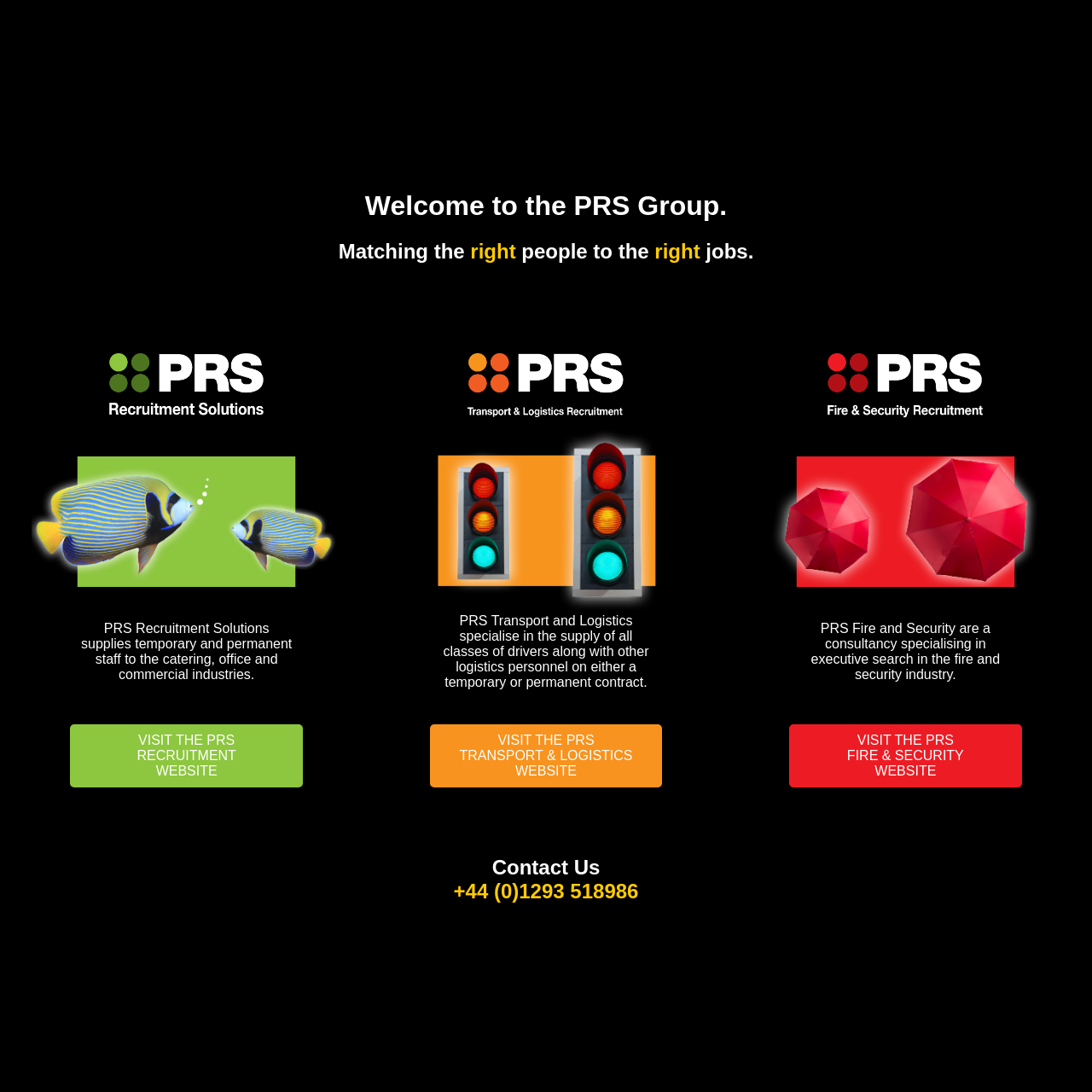How many industries does PRS serve?
Make sure to answer the question with a detailed and comprehensive explanation.

I identified three industries that PRS serves, which are catering, transport and logistics, and fire and security, based on the webpage content and the logos of PRS Recruitment, PRS Transport and Logistics, and PRS Fire and Security.